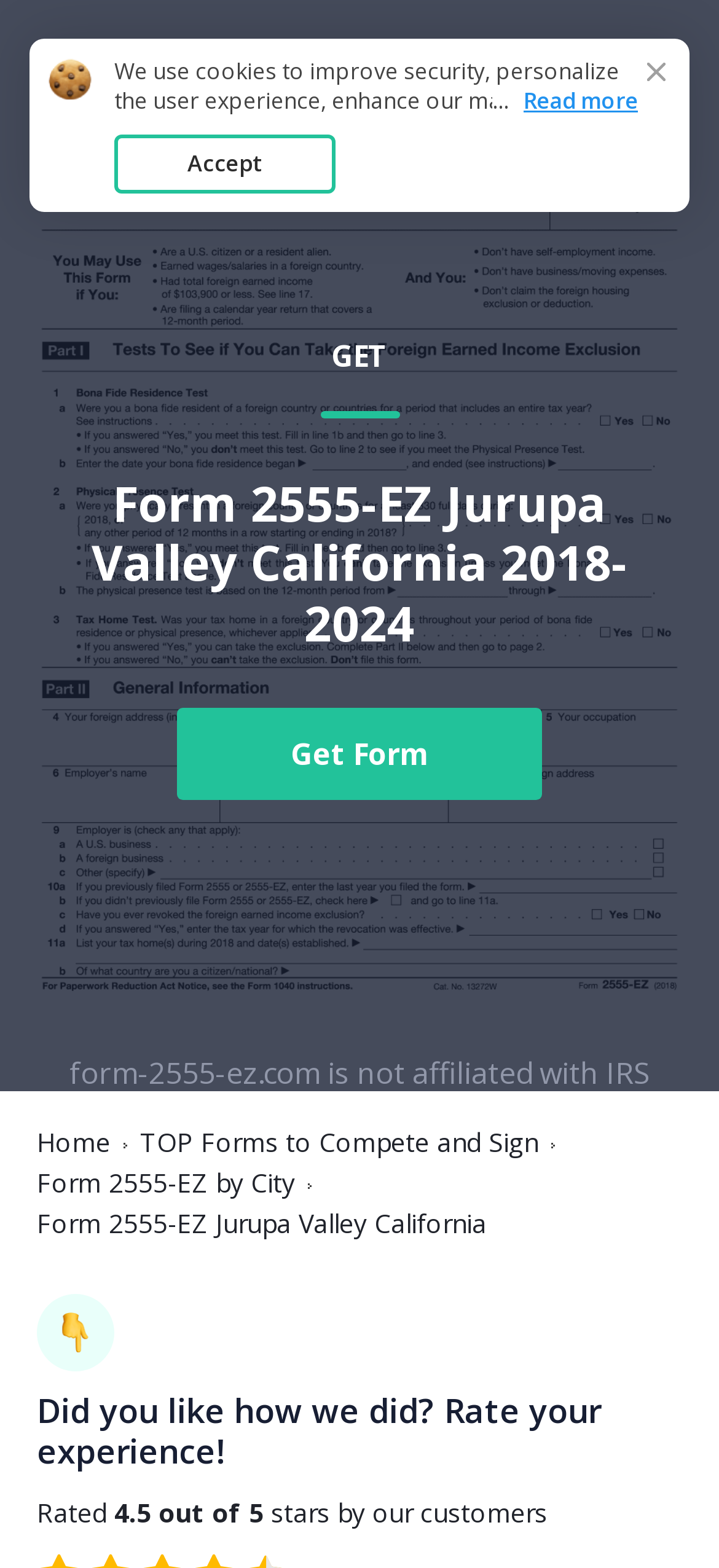Generate a comprehensive description of the contents of the webpage.

This webpage is about Form 2555-EZ for Jurupa Valley, California. At the top, there is a large image of the form, taking up most of the width. Below the image, there is a link to "Form 2555 Ez" on the left, and a small icon on the right. 

Underneath, there is a prominent link to "GET Form 2555-EZ Jurupa Valley California 2018-2024" with a heading that reads "Form 2555-EZ Jurupa Valley California 2018-2024" above it. To the right of the link, there is a button labeled "Get Form". 

On the left side, there are several links, including "Home", "TOP Forms to Compete and Sign", and "Form 2555-EZ by City". Below these links, there is a static text that reads "Form 2555-EZ Jurupa Valley California". 

Further down, there is a section that asks users to rate their experience, with a heading that reads "Did you like how we did? Rate your experience!". Below this, there are static texts that display a rating of 4.5 out of 5 stars. 

At the very bottom, there is a static text that explains the use of cookies on the website, with a link to read the Cookie Policy. Next to it, there is a button labeled "Accept". On the right side, there are two static texts, one with an ellipsis and another that reads "Read more".